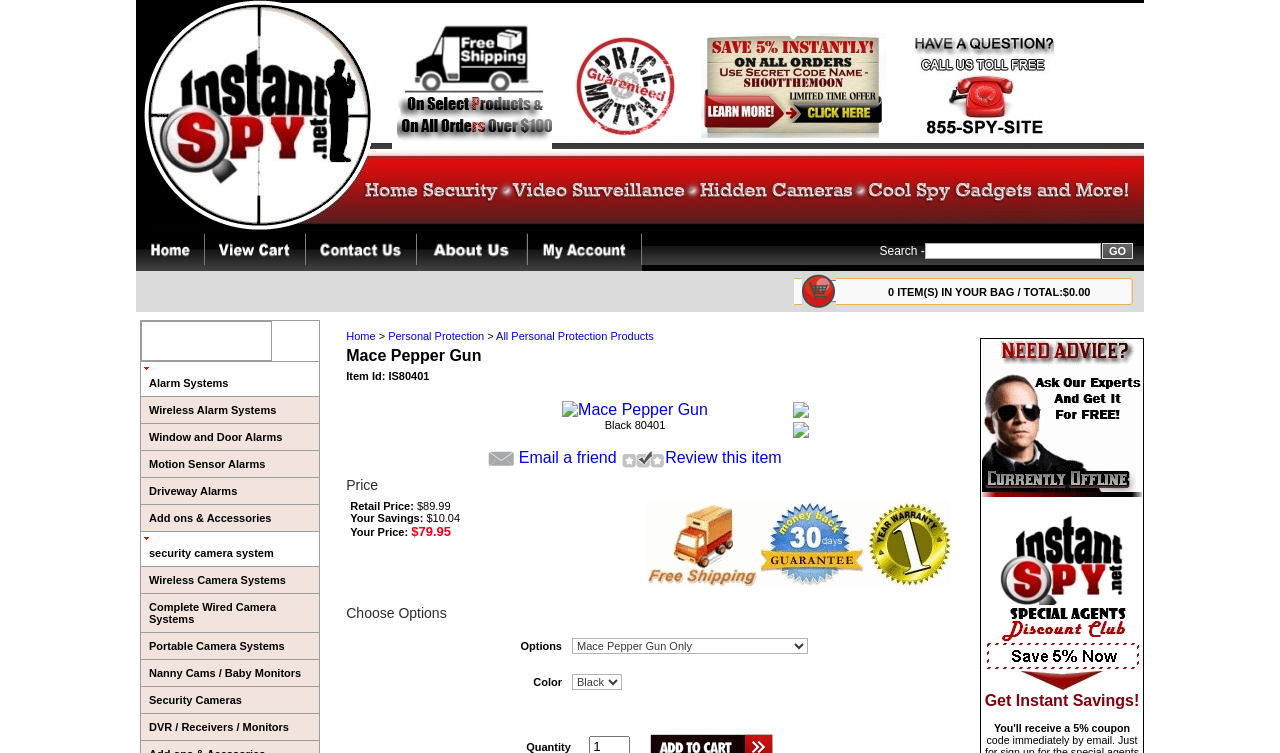What is the privacy policy certified by?
Based on the image, give a concise answer in the form of a single word or short phrase.

TRUSTe